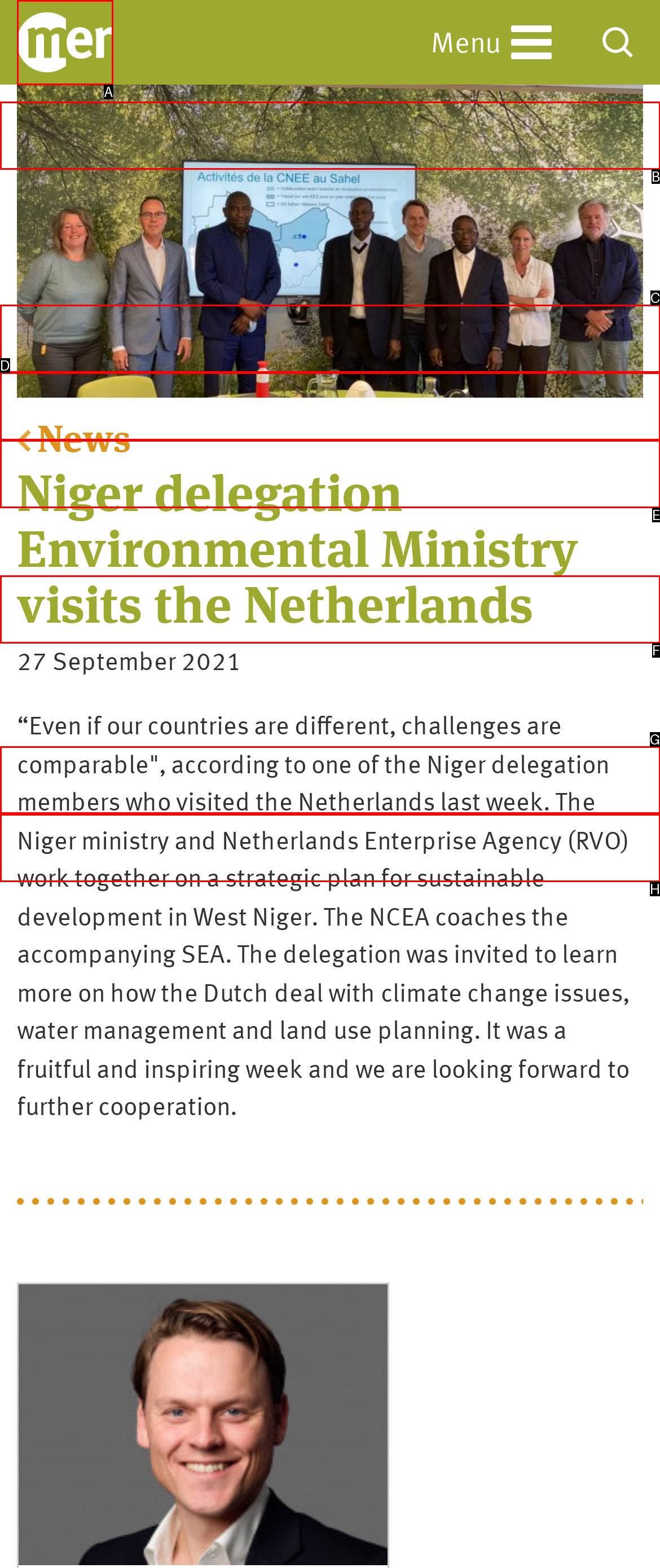Determine which HTML element I should select to execute the task: Contact us
Reply with the corresponding option's letter from the given choices directly.

G